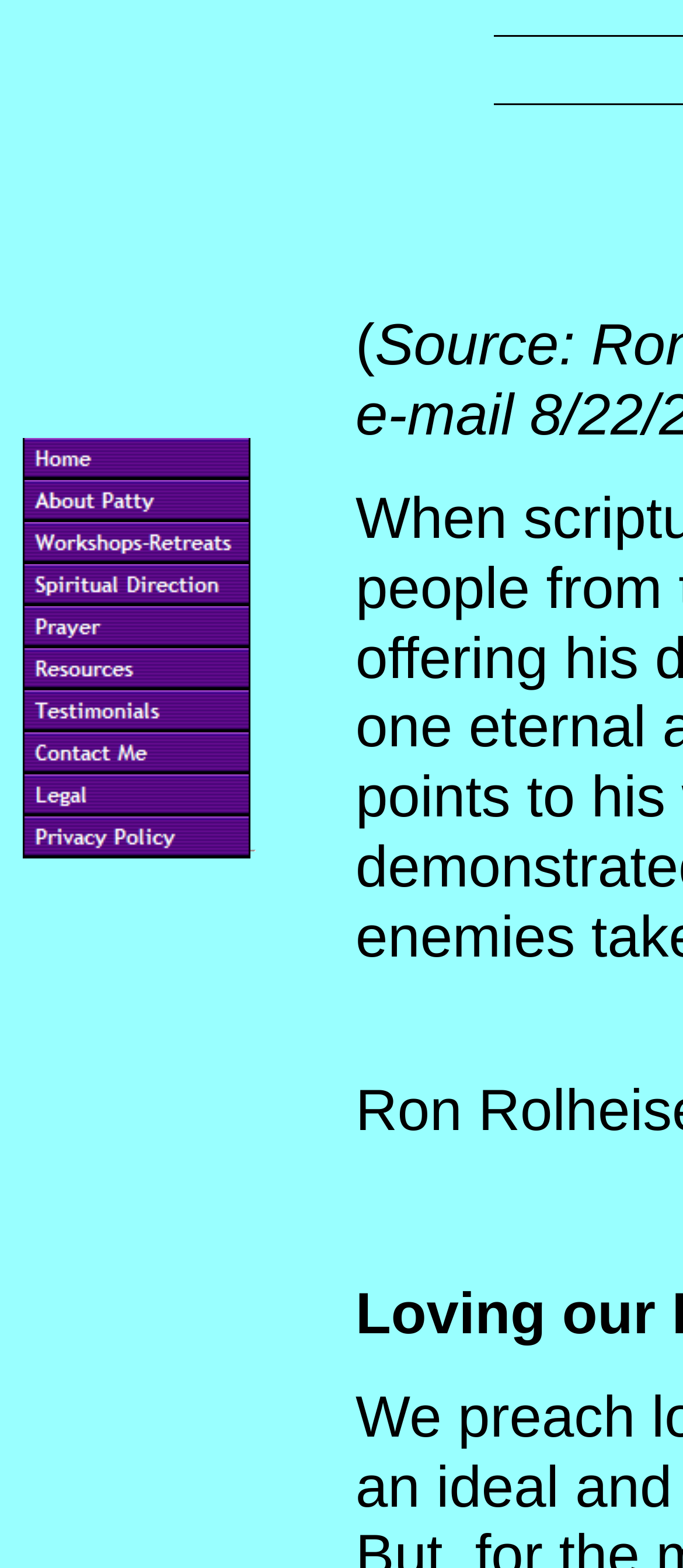Please use the details from the image to answer the following question comprehensively:
Is there an image associated with each menu item?

I inspected the menu section and found that each menu item has an associated image, which is displayed next to the text.